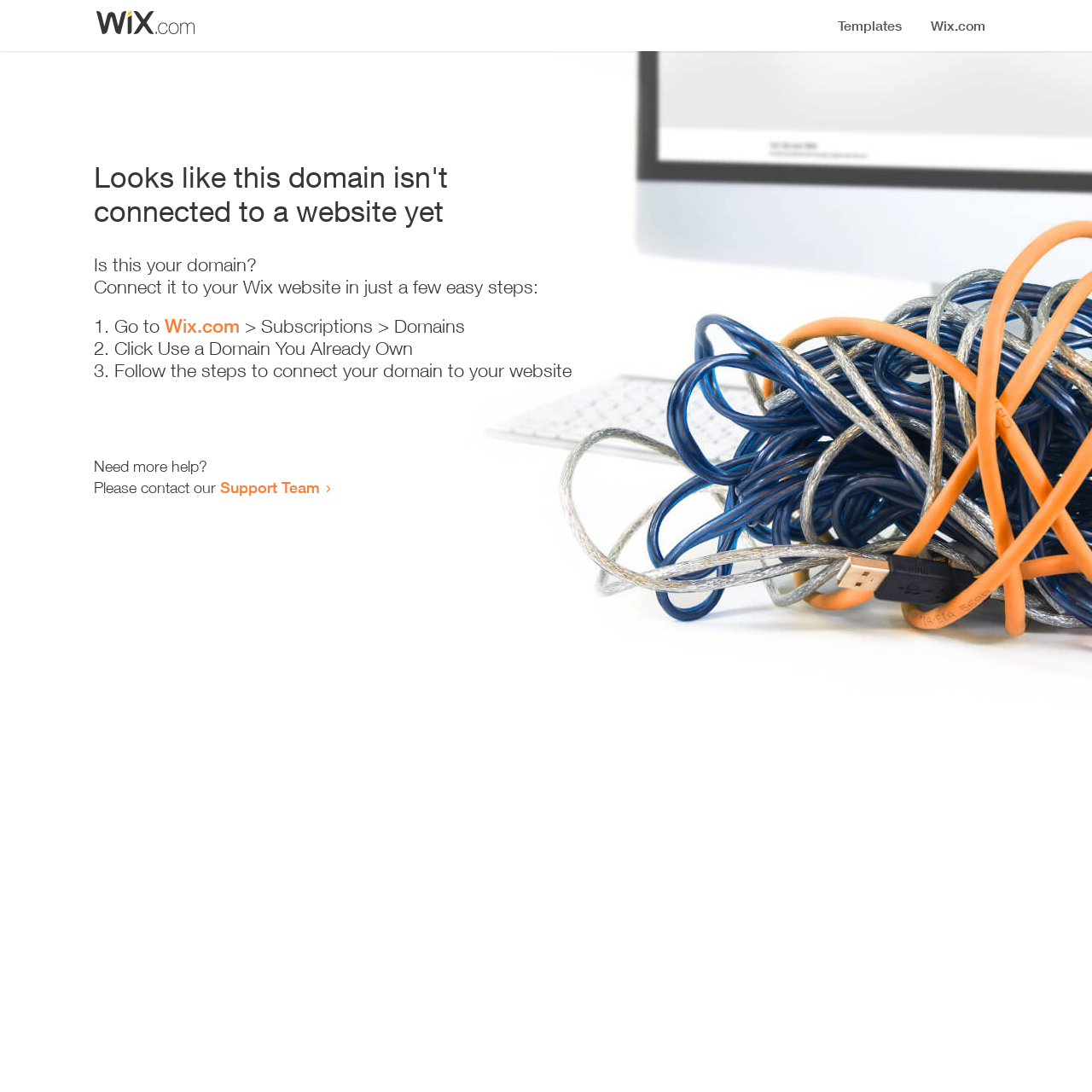Locate the bounding box of the UI element based on this description: "Support Team". Provide four float numbers between 0 and 1 as [left, top, right, bottom].

[0.202, 0.438, 0.293, 0.455]